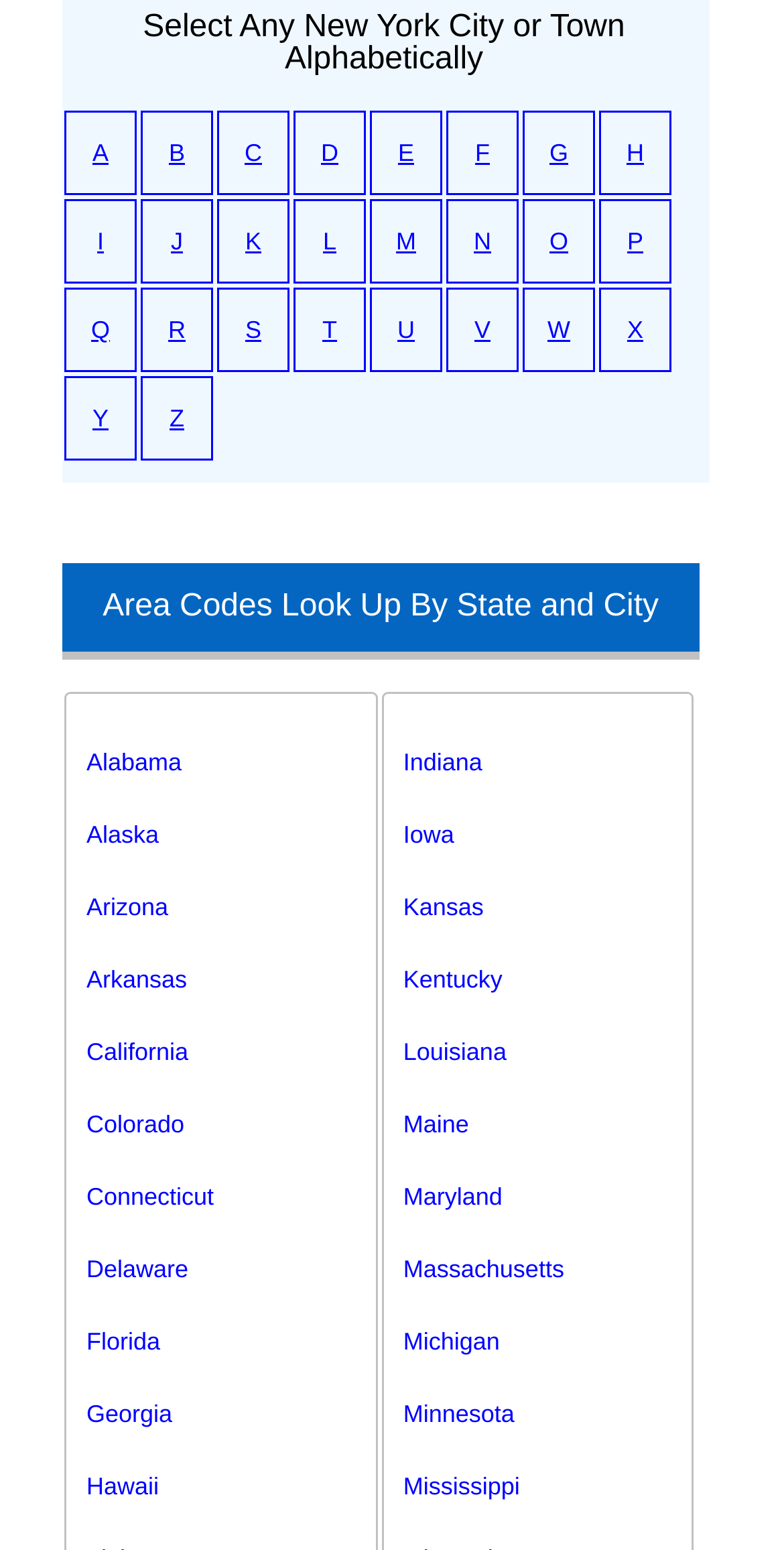Identify the bounding box coordinates of the specific part of the webpage to click to complete this instruction: "View information about California".

[0.11, 0.655, 0.478, 0.702]